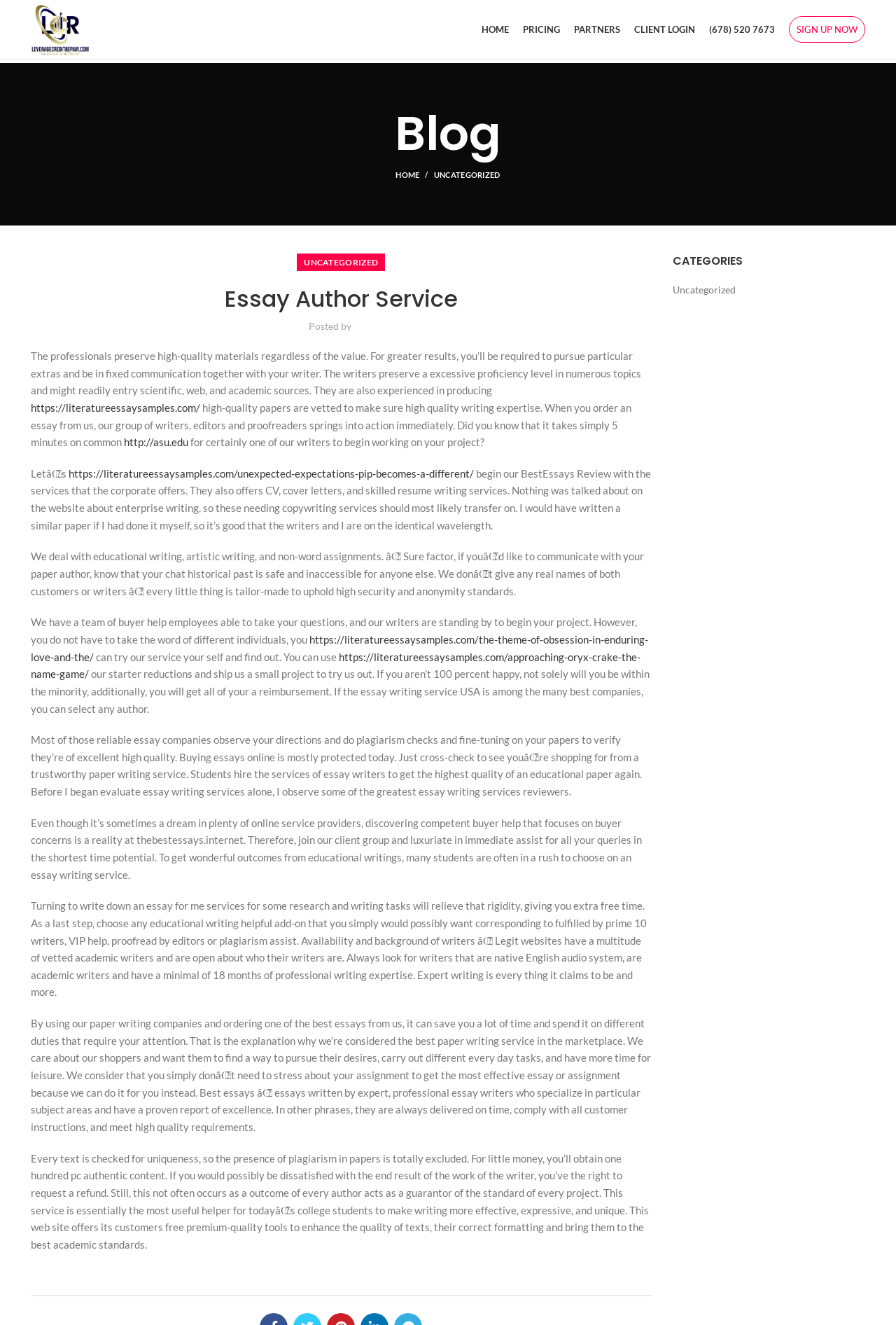What is the purpose of the 'SIGN UP NOW' button?
Give a detailed and exhaustive answer to the question.

The 'SIGN UP NOW' button is prominently displayed on the website, suggesting that it is a call-to-action for users to register for the essay writing service and start using its features.